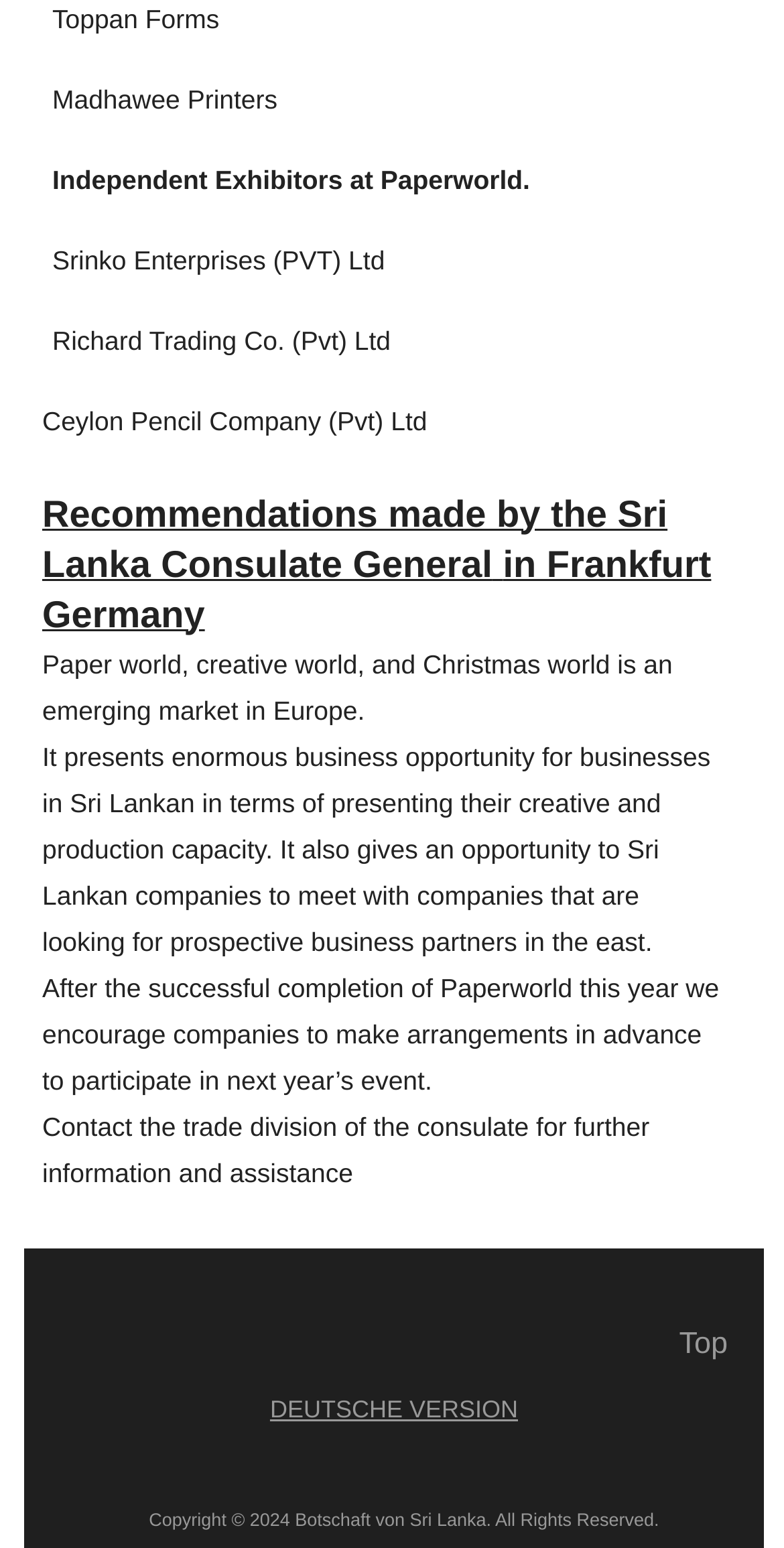Based on the element description: "DEUTSCHE VERSION", identify the UI element and provide its bounding box coordinates. Use four float numbers between 0 and 1, [left, top, right, bottom].

[0.344, 0.901, 0.661, 0.919]